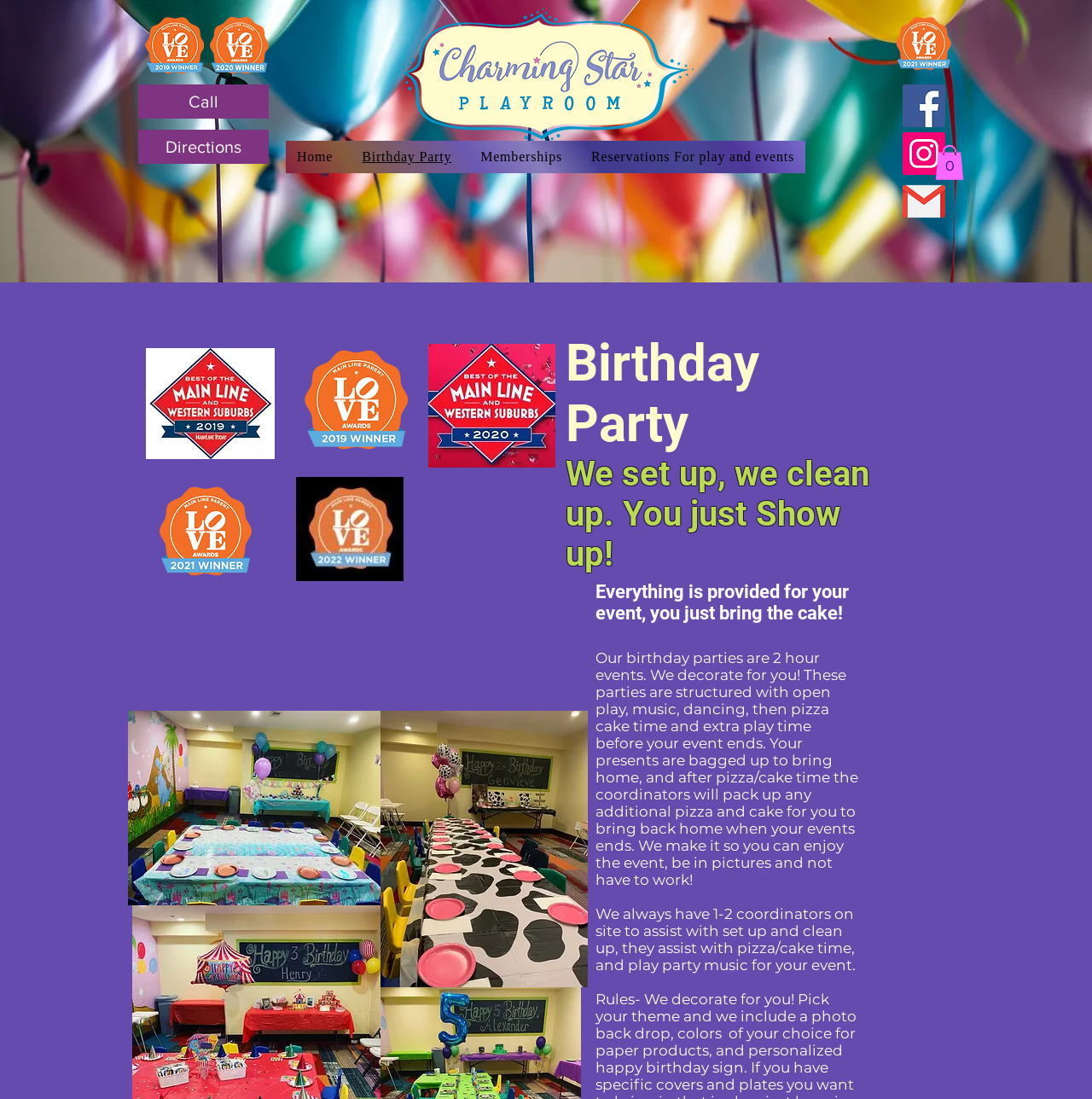Please locate the bounding box coordinates of the region I need to click to follow this instruction: "View 'Cart' contents".

[0.856, 0.132, 0.883, 0.164]